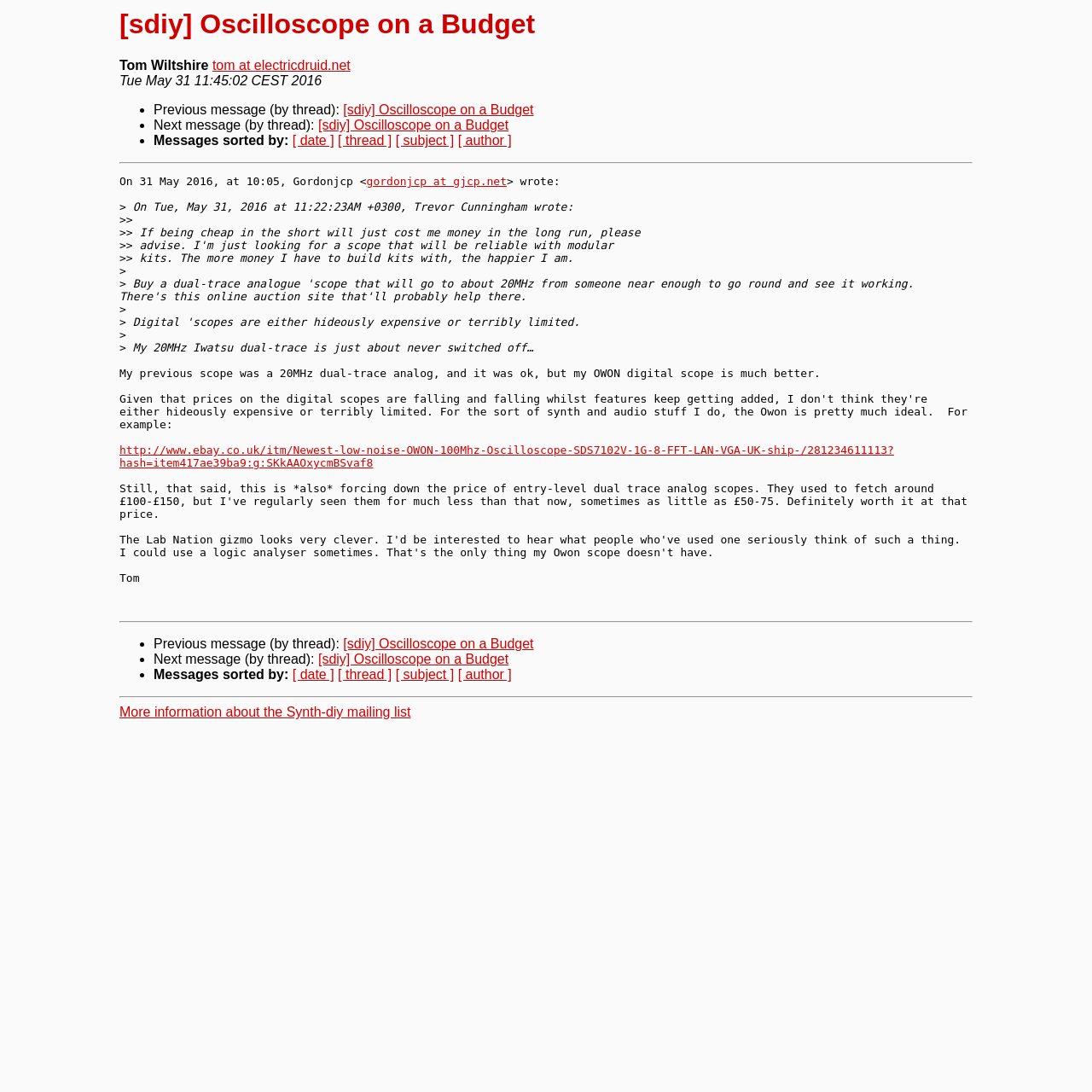Identify the bounding box coordinates of the region that should be clicked to execute the following instruction: "Check out the Oscilloscope on eBay".

[0.109, 0.407, 0.819, 0.43]